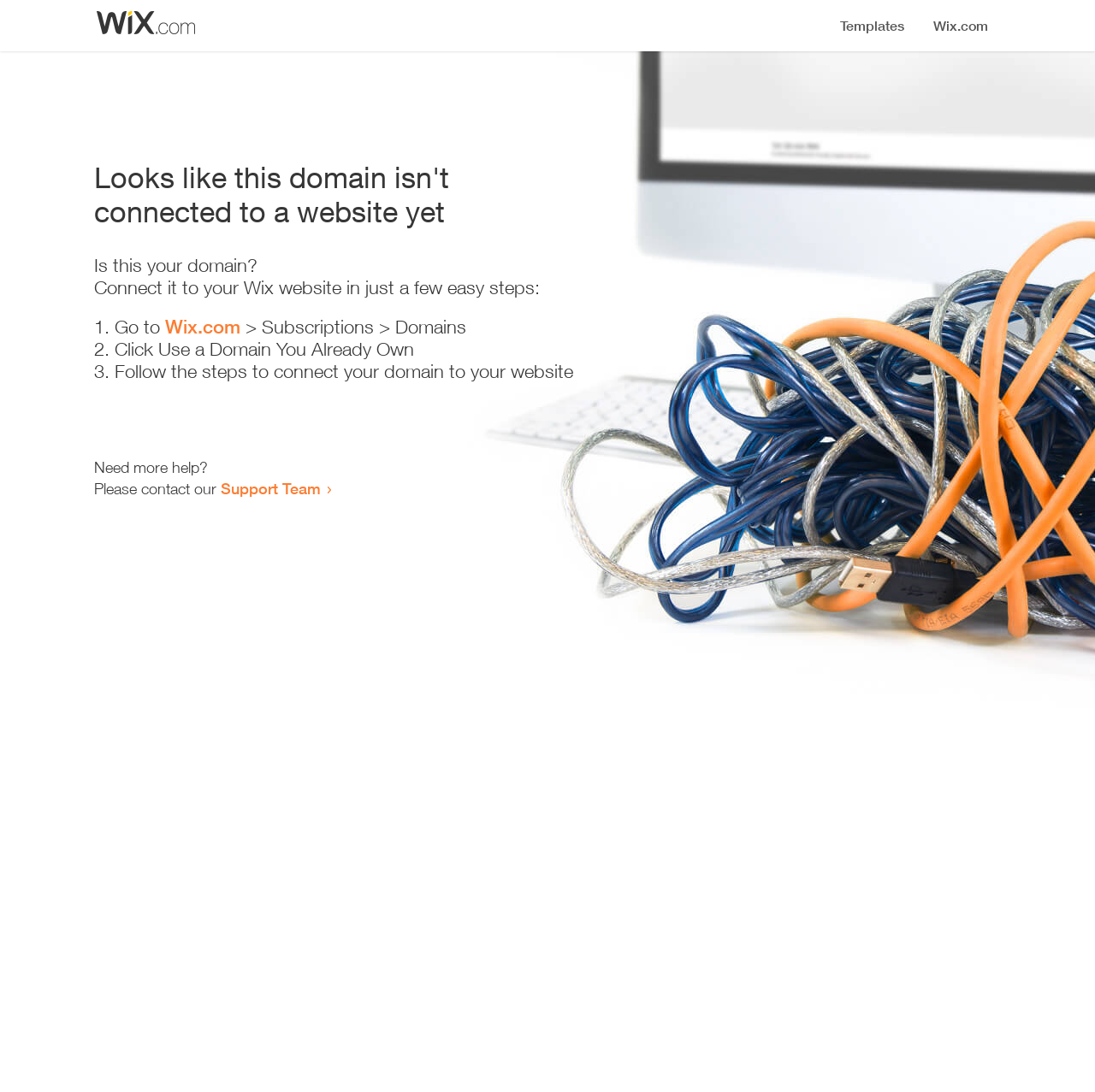Please determine the bounding box coordinates, formatted as (top-left x, top-left y, bottom-right x, bottom-right y), with all values as floating point numbers between 0 and 1. Identify the bounding box of the region described as: Wix.com

[0.151, 0.289, 0.22, 0.309]